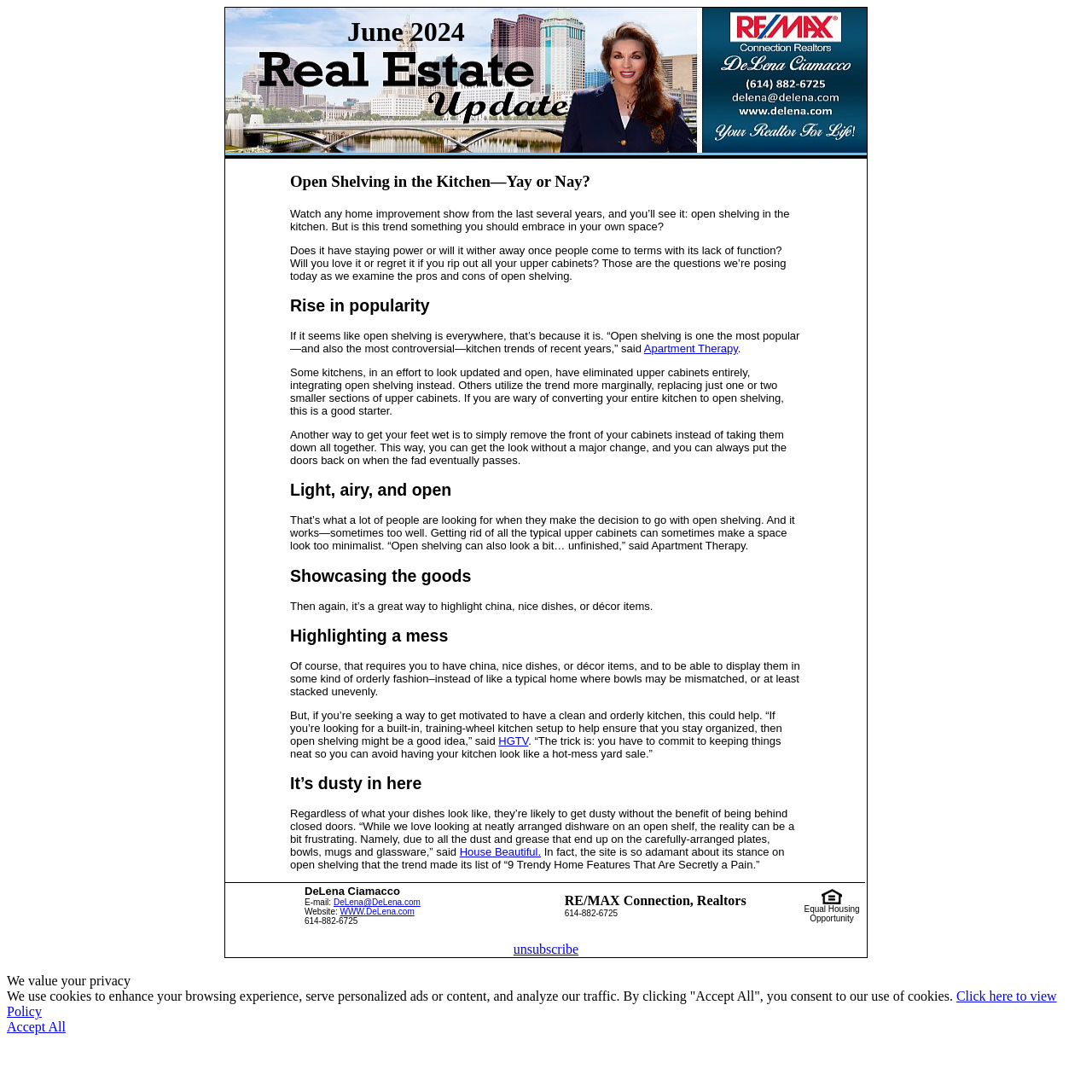Locate the bounding box coordinates of the clickable area to execute the instruction: "Visit DeLena's website". Provide the coordinates as four float numbers between 0 and 1, represented as [left, top, right, bottom].

[0.311, 0.831, 0.379, 0.839]